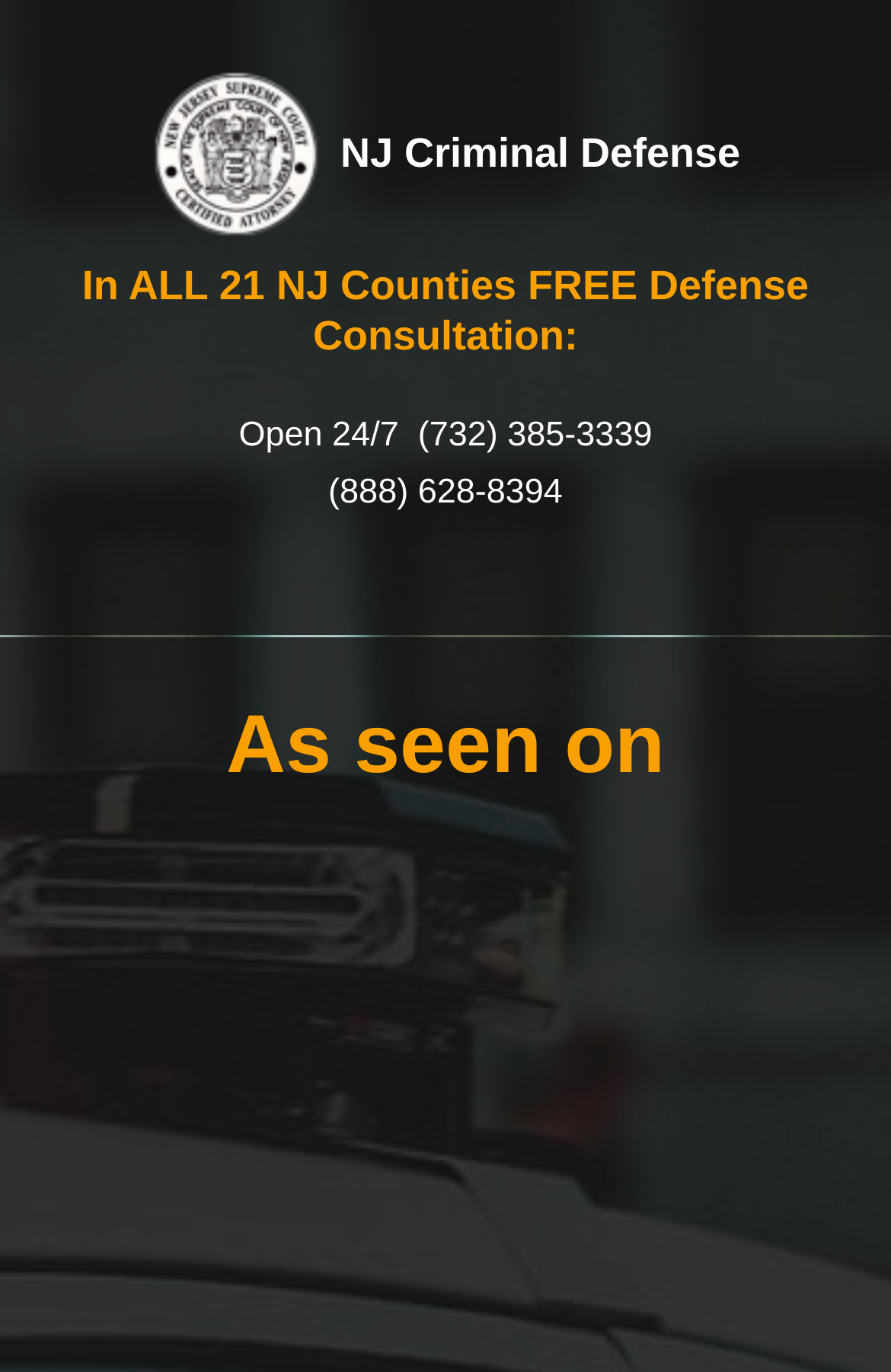Answer with a single word or phrase: 
In how many counties does the attorney provide defense services?

21